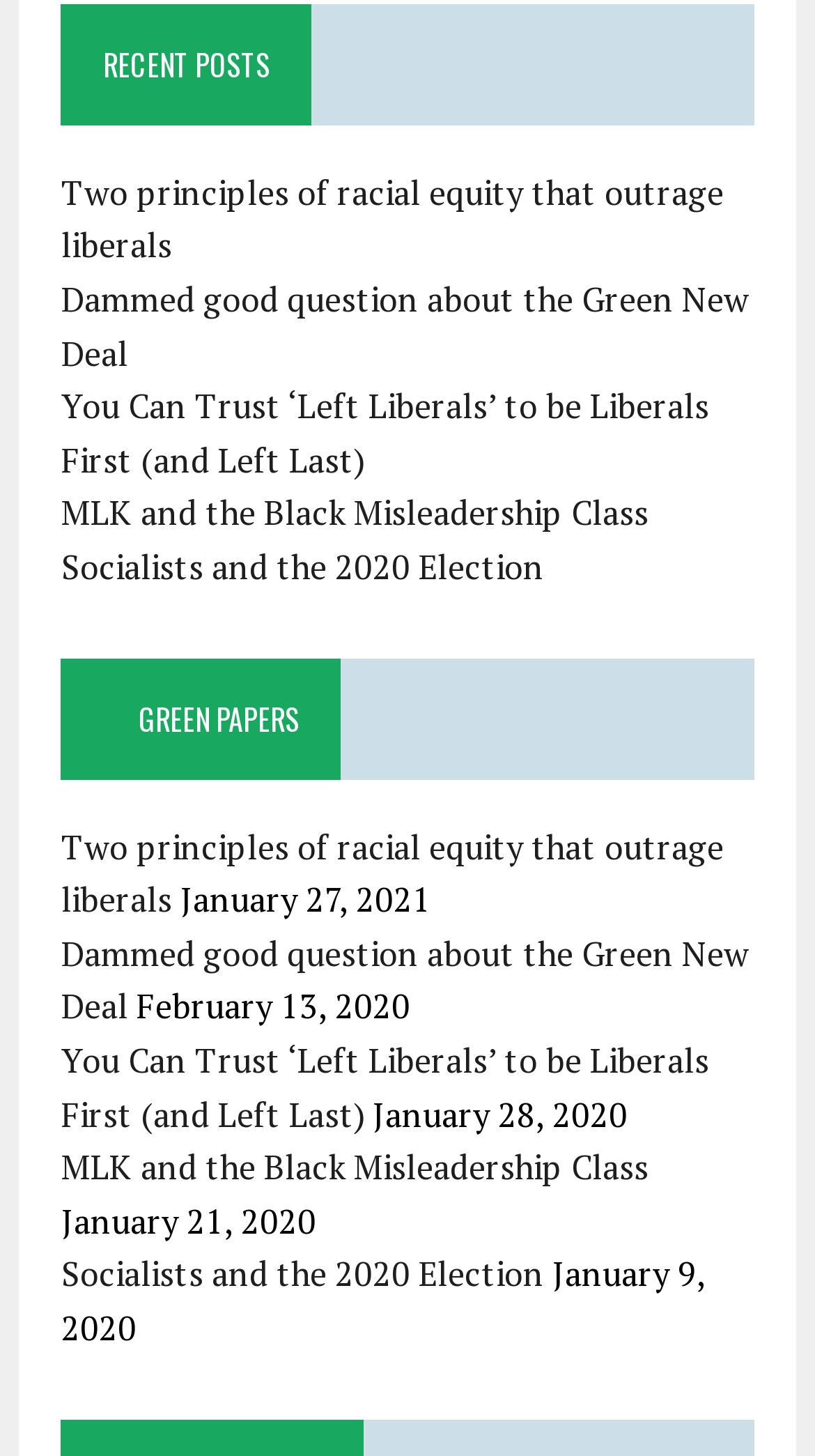What is the title of the first section?
Look at the screenshot and give a one-word or phrase answer.

RECENT POSTS